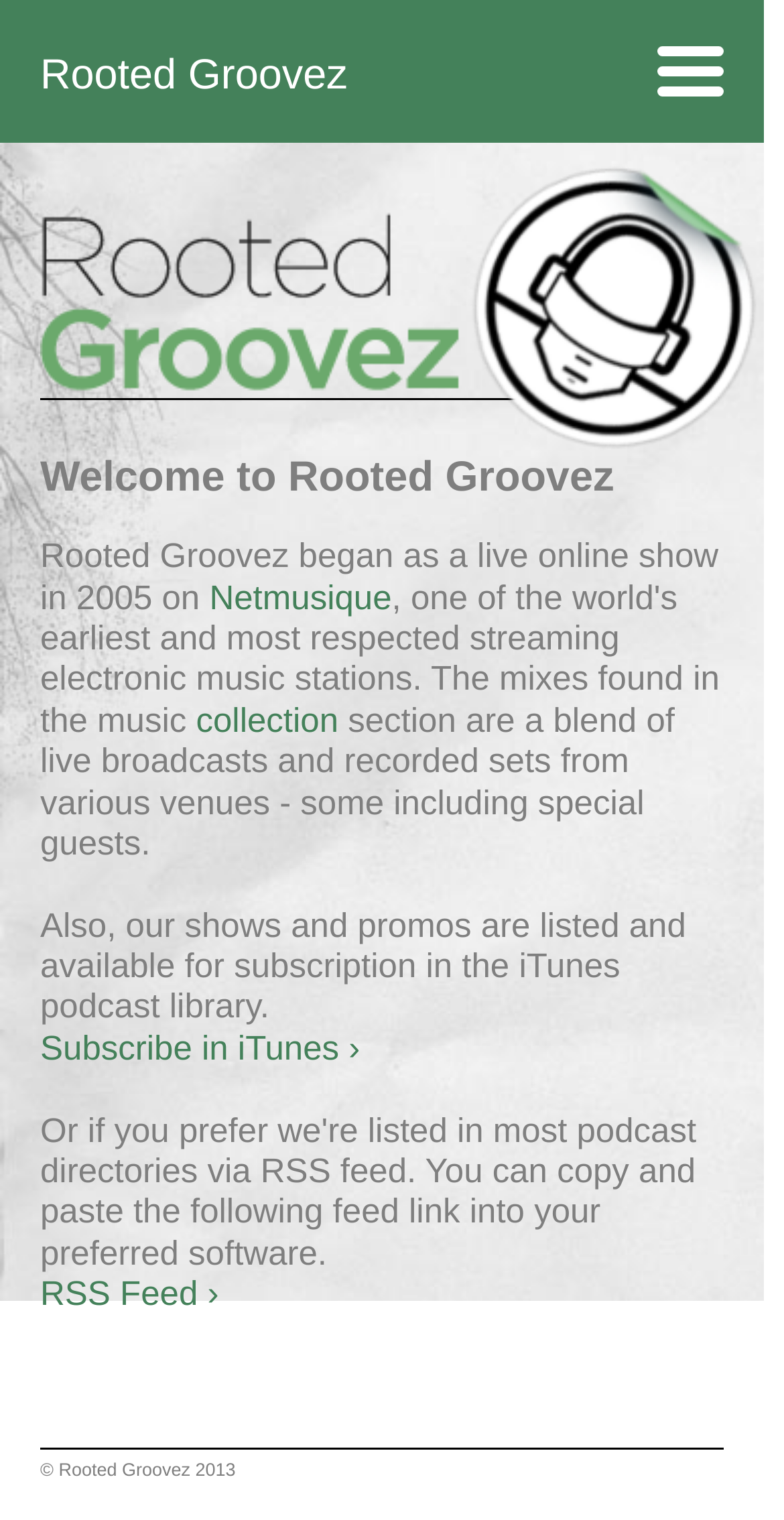What is the purpose of the 'collection' link?
Please provide a single word or phrase as your answer based on the image.

To access a collection of live broadcasts and recorded sets